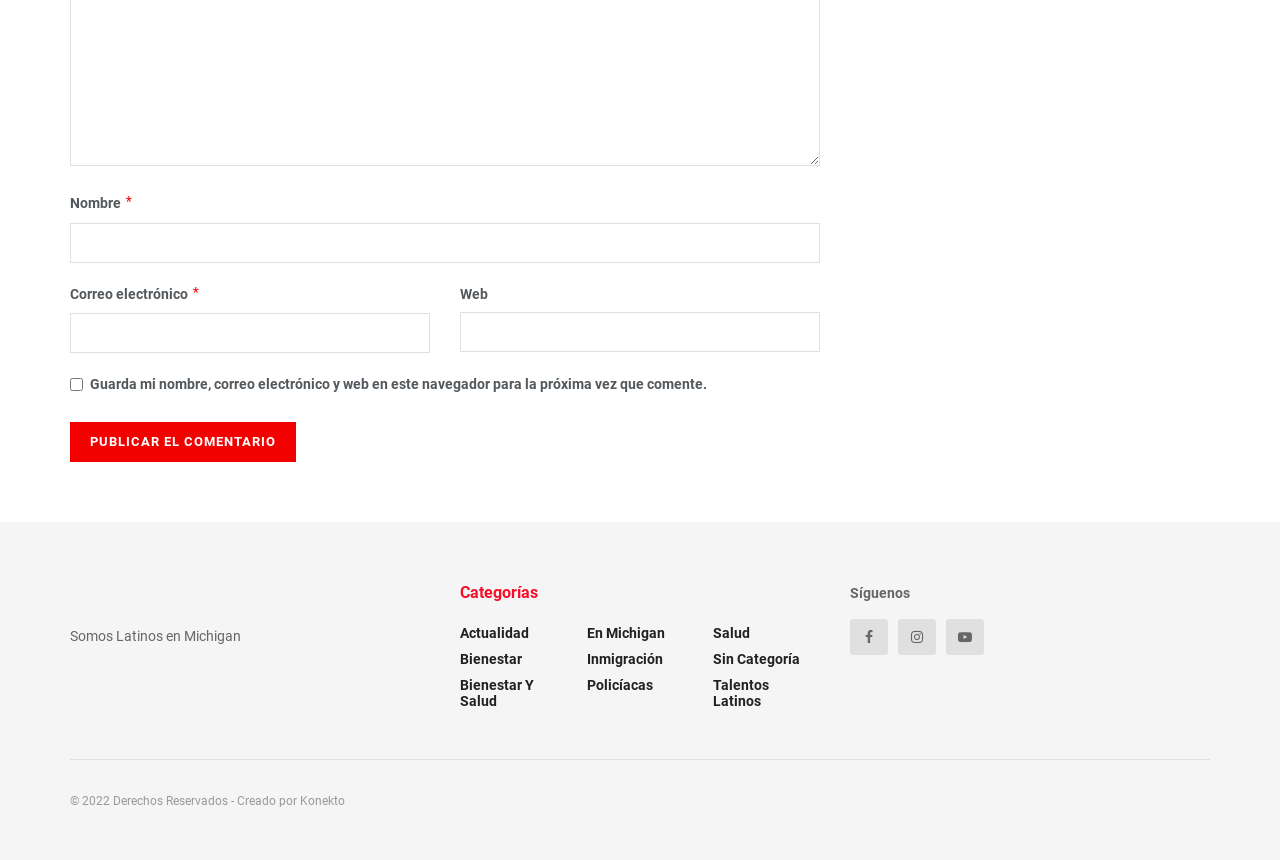Using the provided element description, identify the bounding box coordinates as (top-left x, top-left y, bottom-right x, bottom-right y). Ensure all values are between 0 and 1. Description: En Michigan

[0.458, 0.722, 0.519, 0.74]